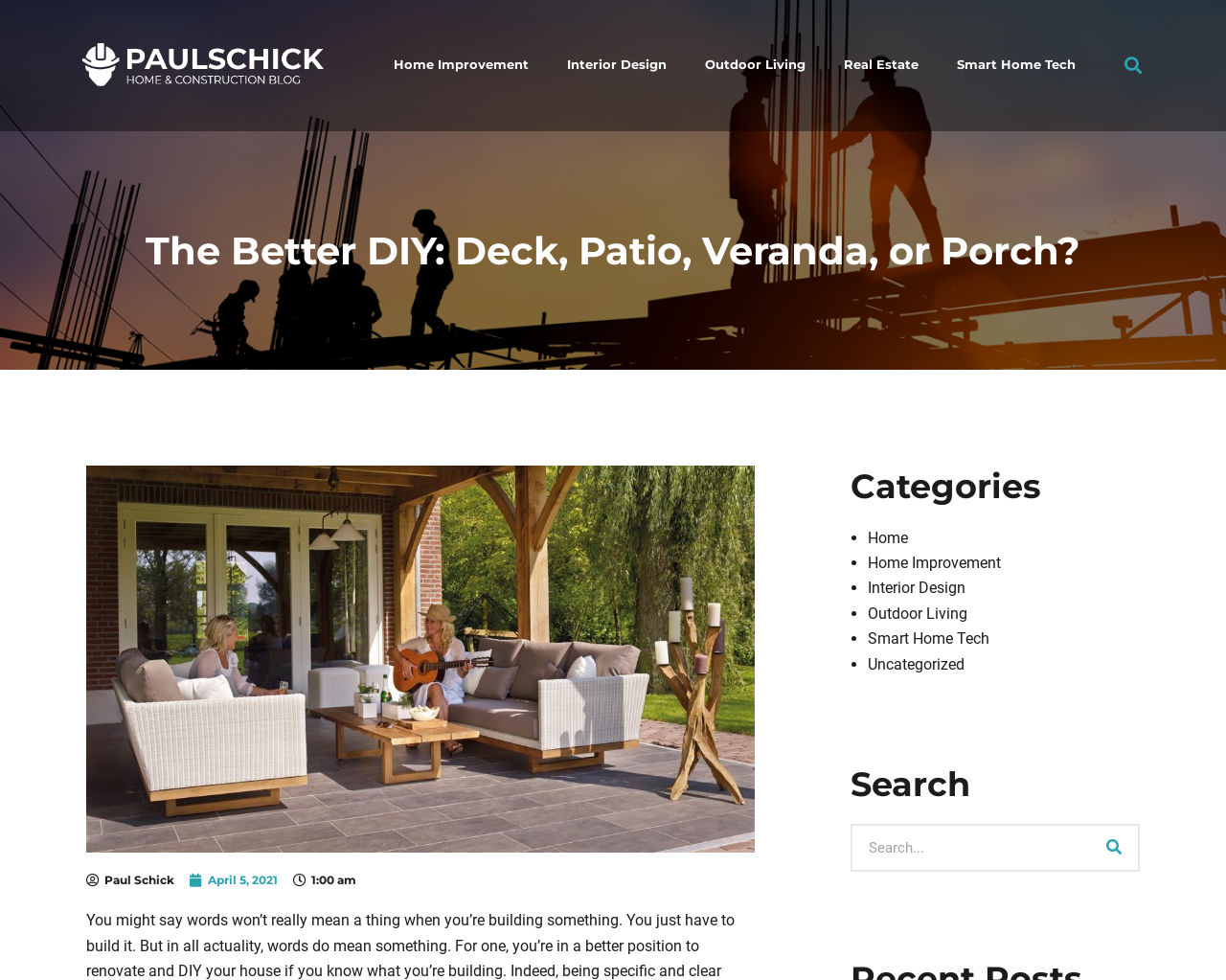Summarize the webpage in an elaborate manner.

This webpage appears to be a blog post or article from Paul Schick, with a focus on home improvement and outdoor living. At the top left, there is a logo of Paul Schick, accompanied by a navigation menu with links to various categories such as Home Improvement, Interior Design, Outdoor Living, and more. 

Below the navigation menu, there is a prominent heading that reads "The Better DIY: Deck, Patio, Veranda, or Porch?" followed by a large image of a deck. 

On the top right, there is a search bar with a search button. Below the search bar, there is a section displaying the author's name, Paul Schick, and the date and time the article was published, April 5, 2021, at 1:00 am.

The main content of the webpage is divided into two columns. The left column contains a list of categories, including Home, Home Improvement, Interior Design, Outdoor Living, and more, each with a bullet point. The right column appears to be the main article content, but the exact text is not provided in the accessibility tree.

At the bottom of the webpage, there is another search bar with a search button, and a heading that reads "Search".